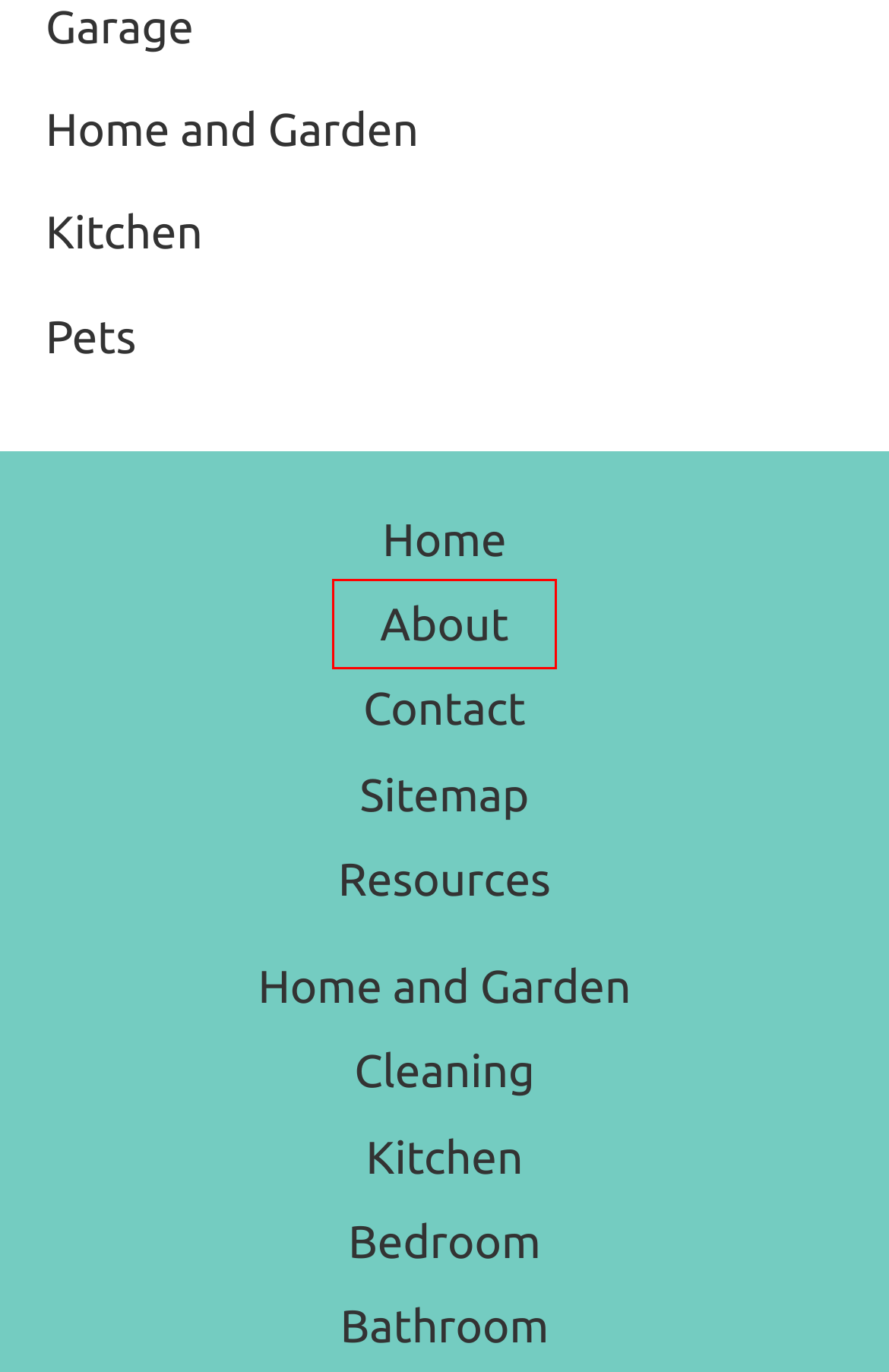Look at the screenshot of a webpage where a red rectangle bounding box is present. Choose the webpage description that best describes the new webpage after clicking the element inside the red bounding box. Here are the candidates:
A. Resources (2024)
B. Pets Archives
C. Sitemap (2024)
D. Garage Archives
E. Disclaimer (2024)
F. Contact (2024)
G. About A Little Peace of Home (2024)
H. Kitchen Archives

G